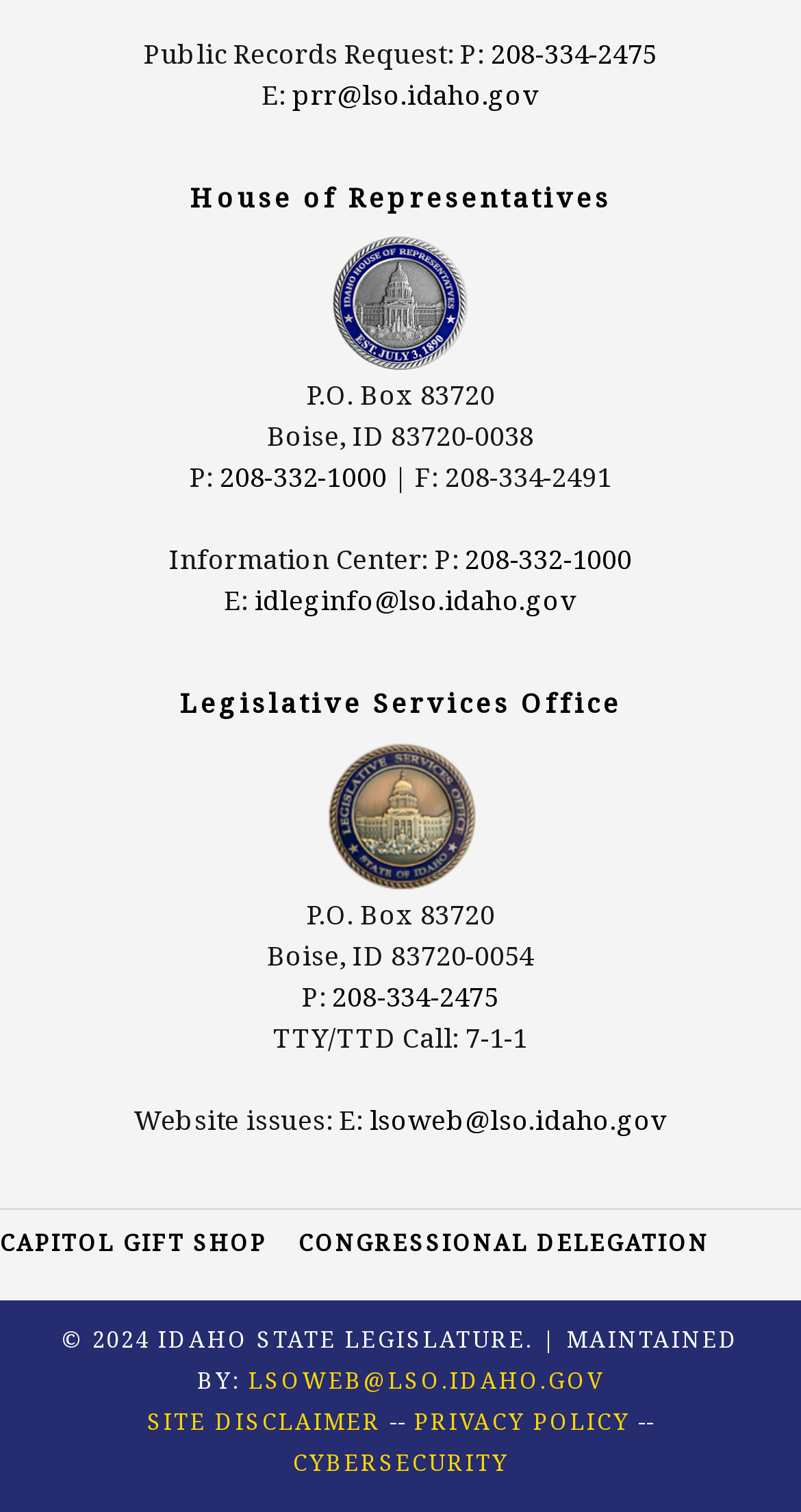Pinpoint the bounding box coordinates of the clickable element needed to complete the instruction: "Email the Public Records Request department". The coordinates should be provided as four float numbers between 0 and 1: [left, top, right, bottom].

[0.365, 0.05, 0.673, 0.074]